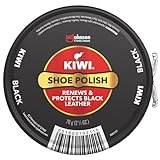What type of leather does the product protect?
Please analyze the image and answer the question with as much detail as possible.

According to the caption, the label on the tin states that the product 'RENIEWS & PROTECTS BLACK LEATHER', which implies that the product is designed to protect and maintain the appearance of black leather footwear.